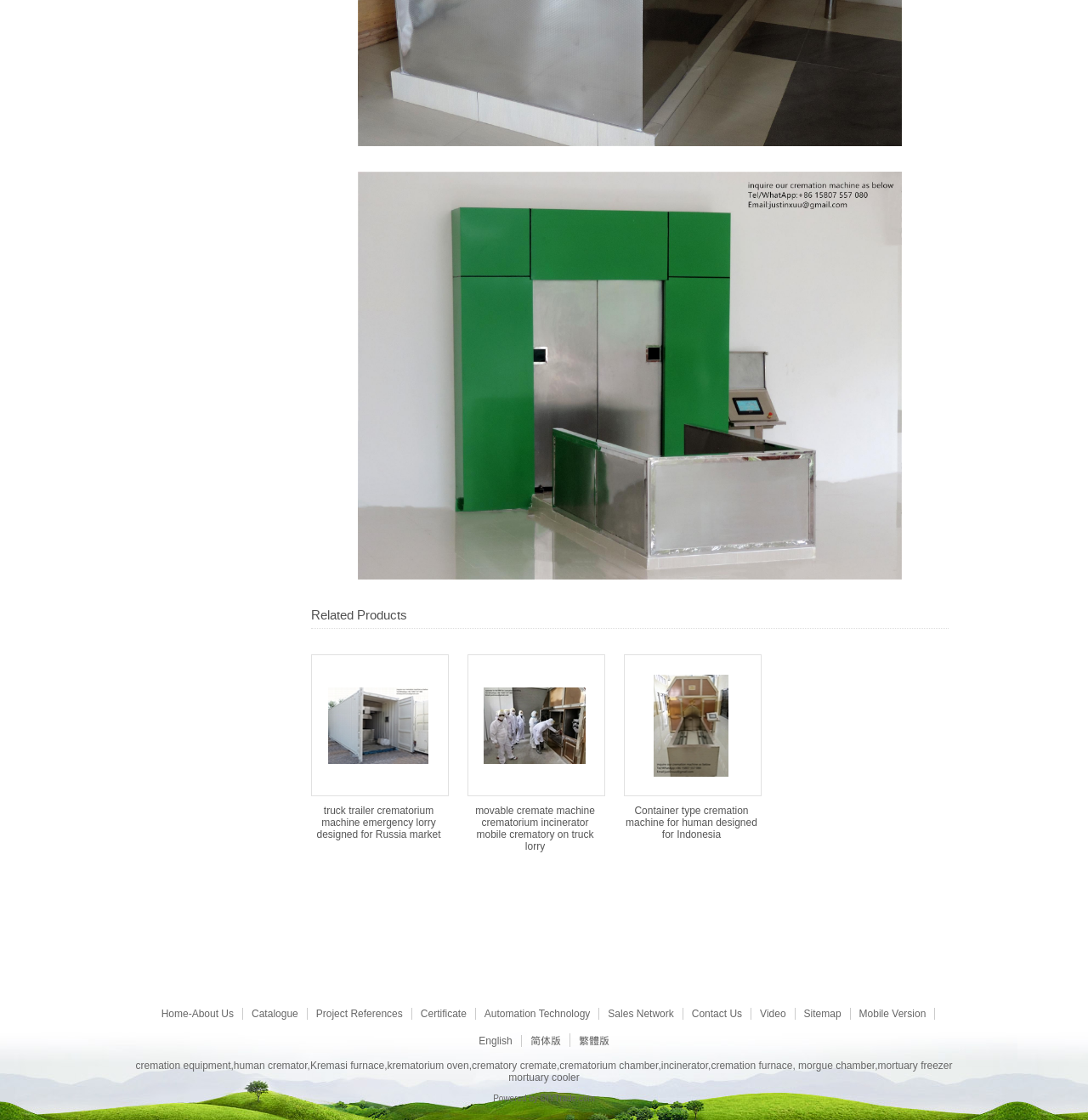Provide the bounding box coordinates of the section that needs to be clicked to accomplish the following instruction: "Read the article 'Realizing Resilience as a Graduate Student'."

None